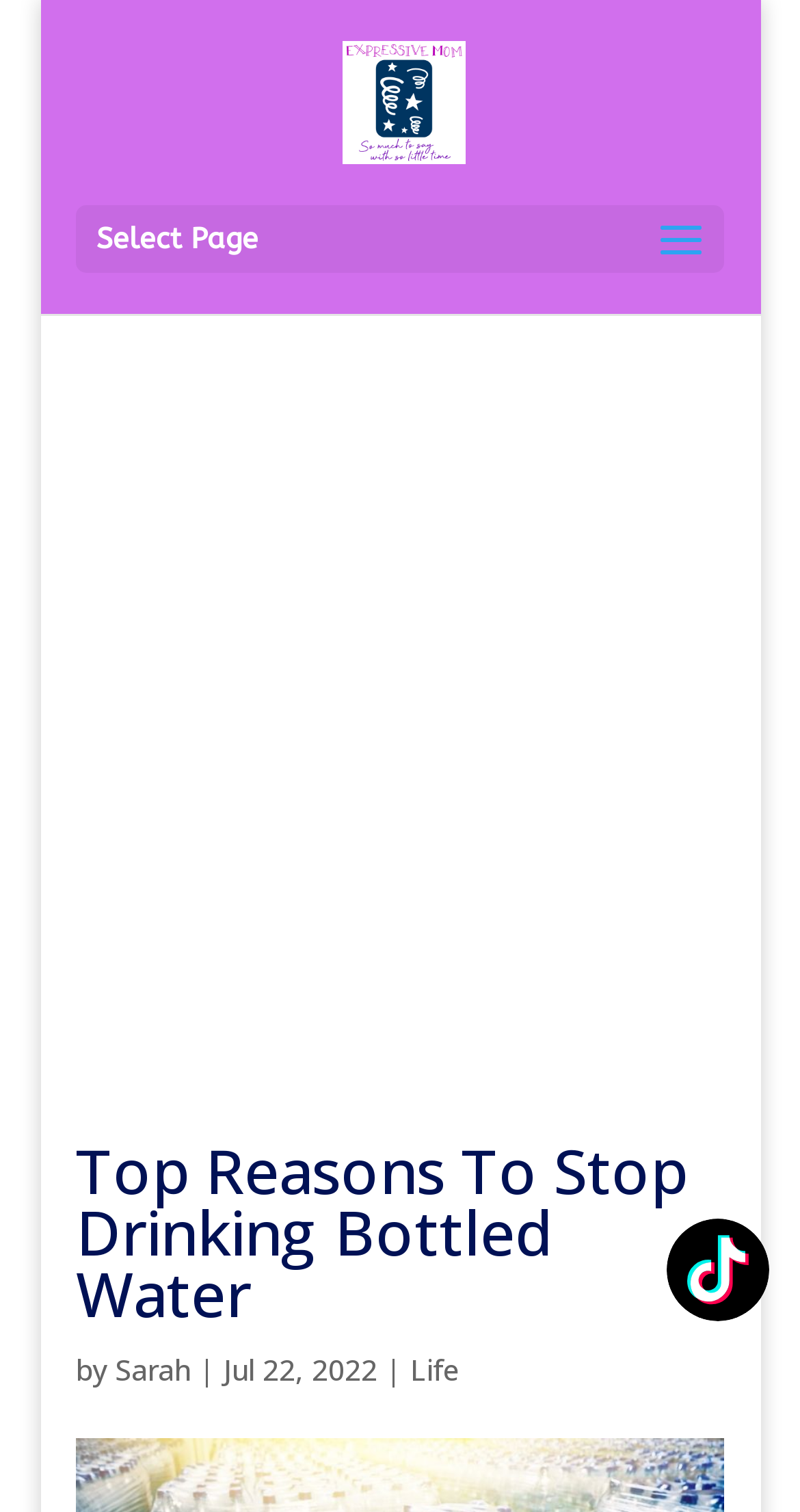Find the UI element described as: "Life" and predict its bounding box coordinates. Ensure the coordinates are four float numbers between 0 and 1, [left, top, right, bottom].

[0.513, 0.893, 0.574, 0.919]